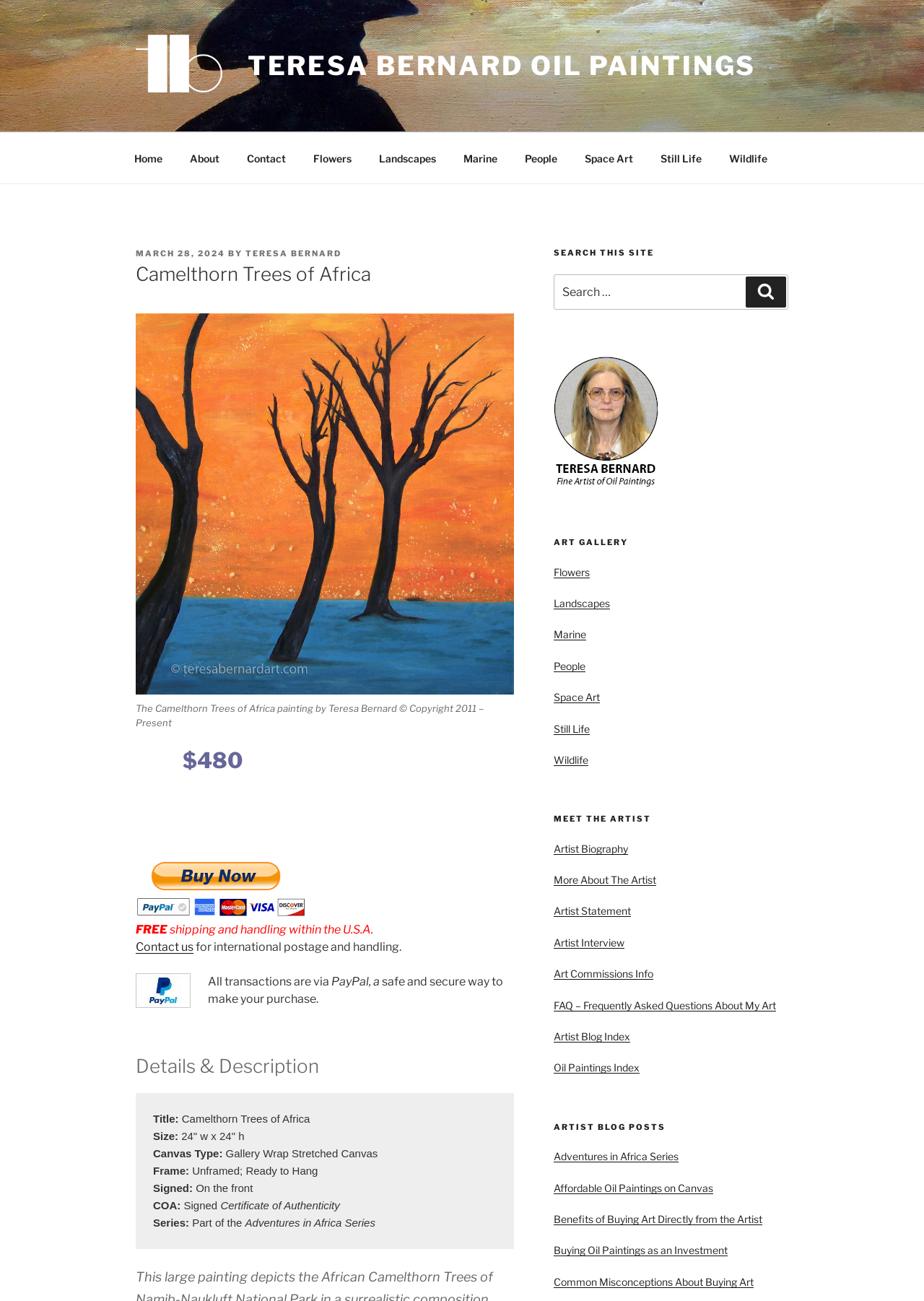Locate the bounding box coordinates of the element's region that should be clicked to carry out the following instruction: "Search for something". The coordinates need to be four float numbers between 0 and 1, i.e., [left, top, right, bottom].

[0.599, 0.211, 0.853, 0.238]